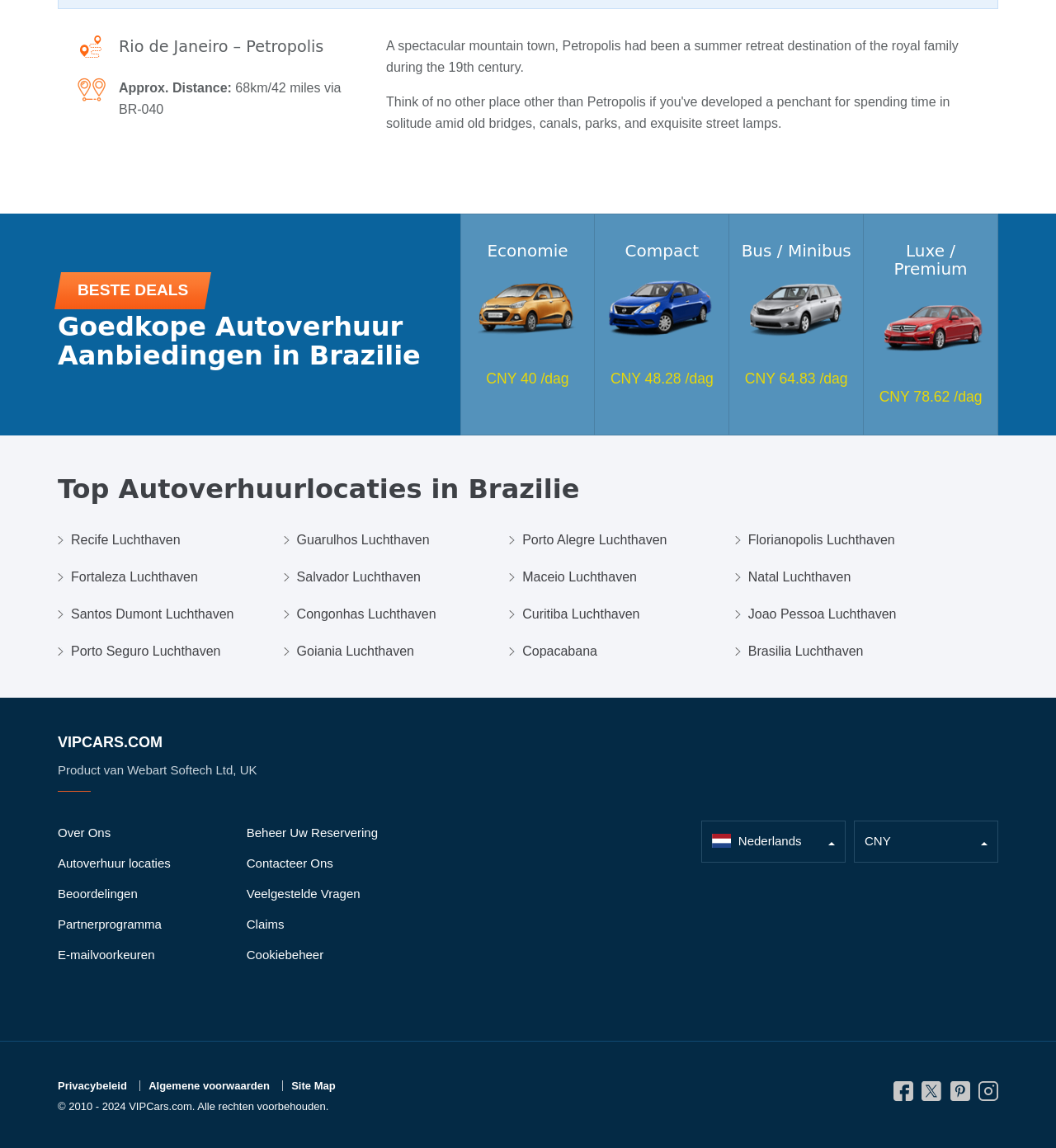Locate the bounding box coordinates of the segment that needs to be clicked to meet this instruction: "View customer reviews".

[0.734, 0.777, 0.922, 0.885]